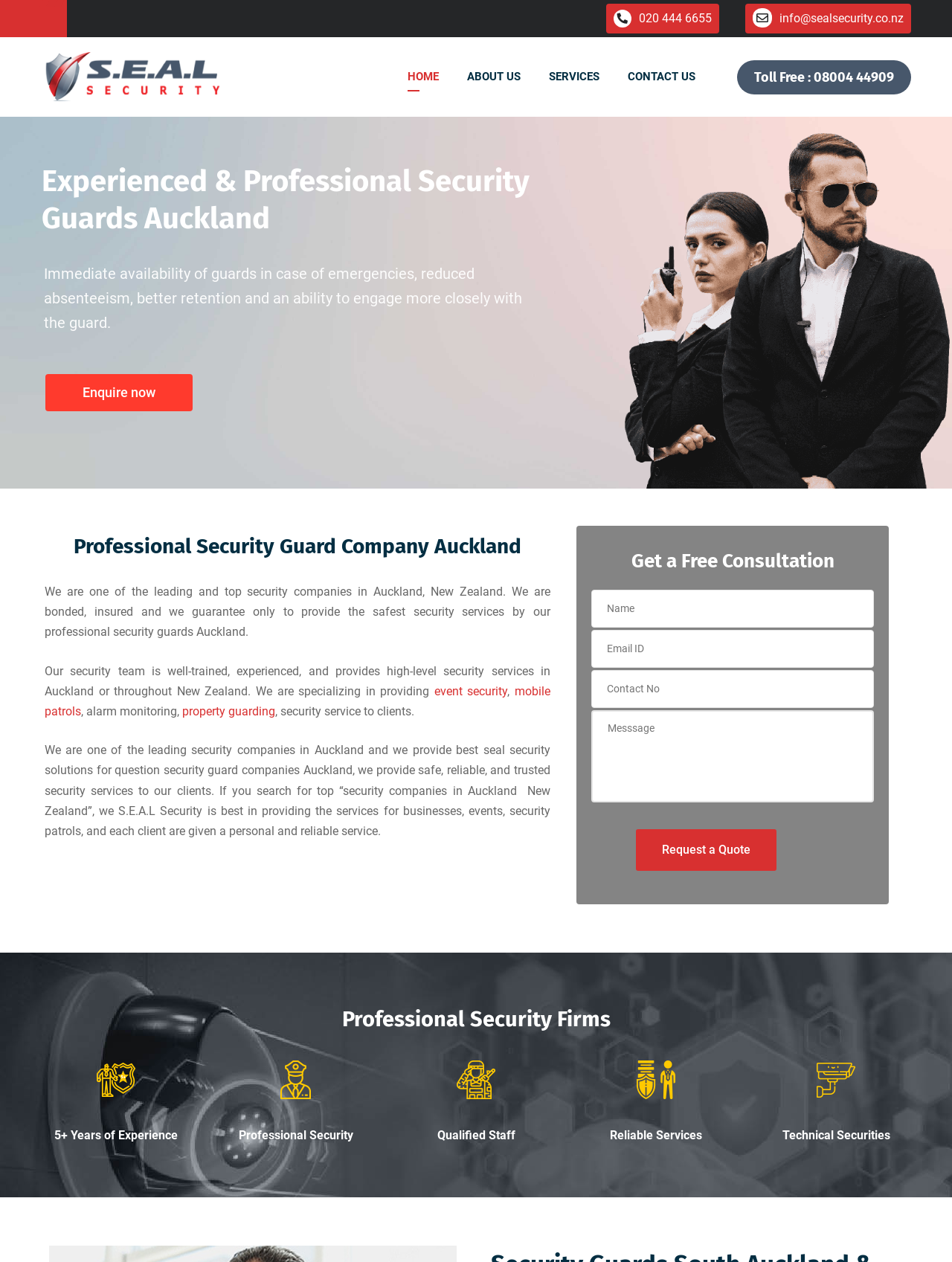Determine the bounding box coordinates for the HTML element mentioned in the following description: "value="Request a Quote"". The coordinates should be a list of four floats ranging from 0 to 1, represented as [left, top, right, bottom].

[0.668, 0.657, 0.815, 0.69]